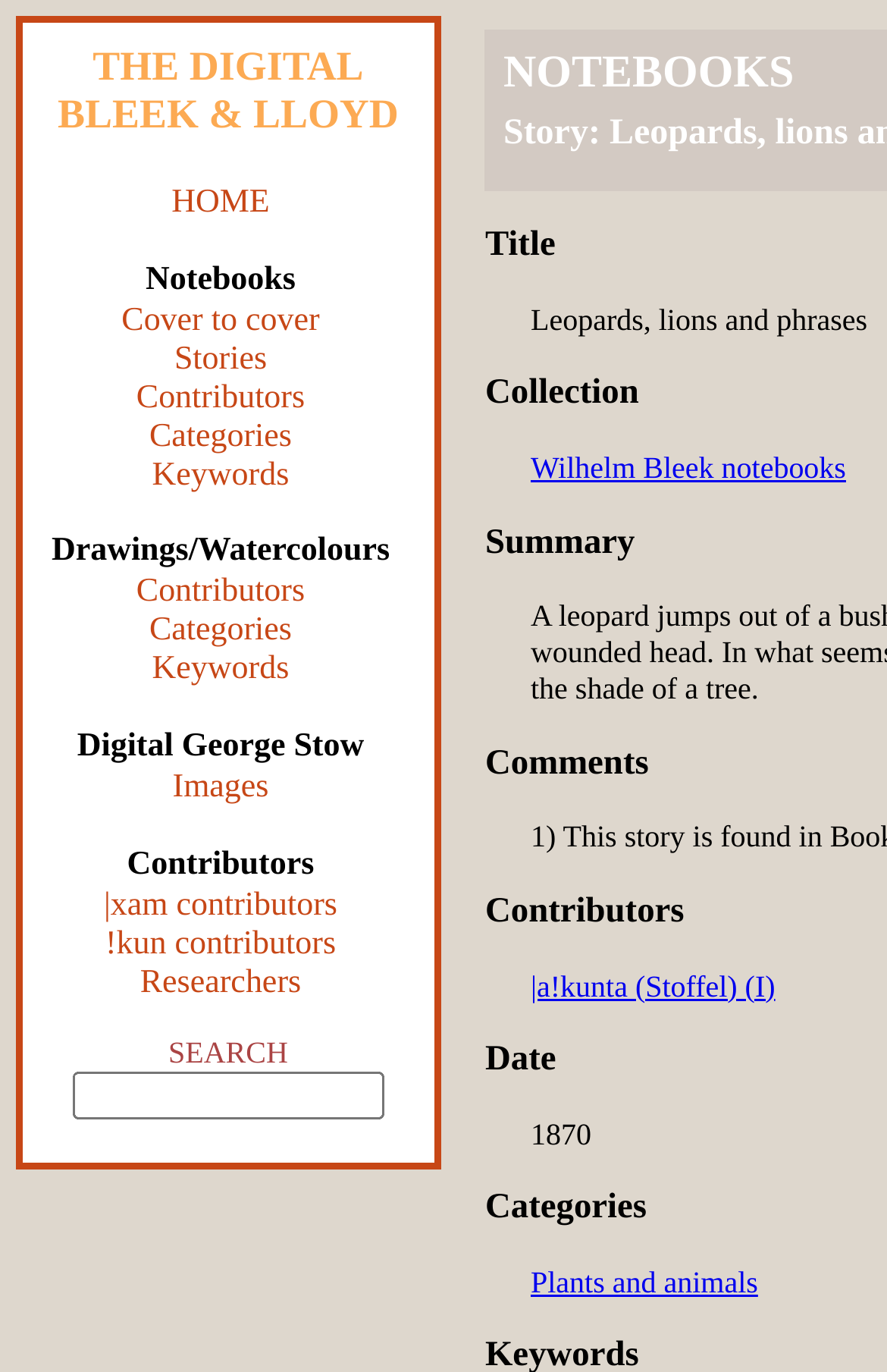Locate the bounding box coordinates of the element that should be clicked to execute the following instruction: "search for something".

[0.082, 0.782, 0.433, 0.816]